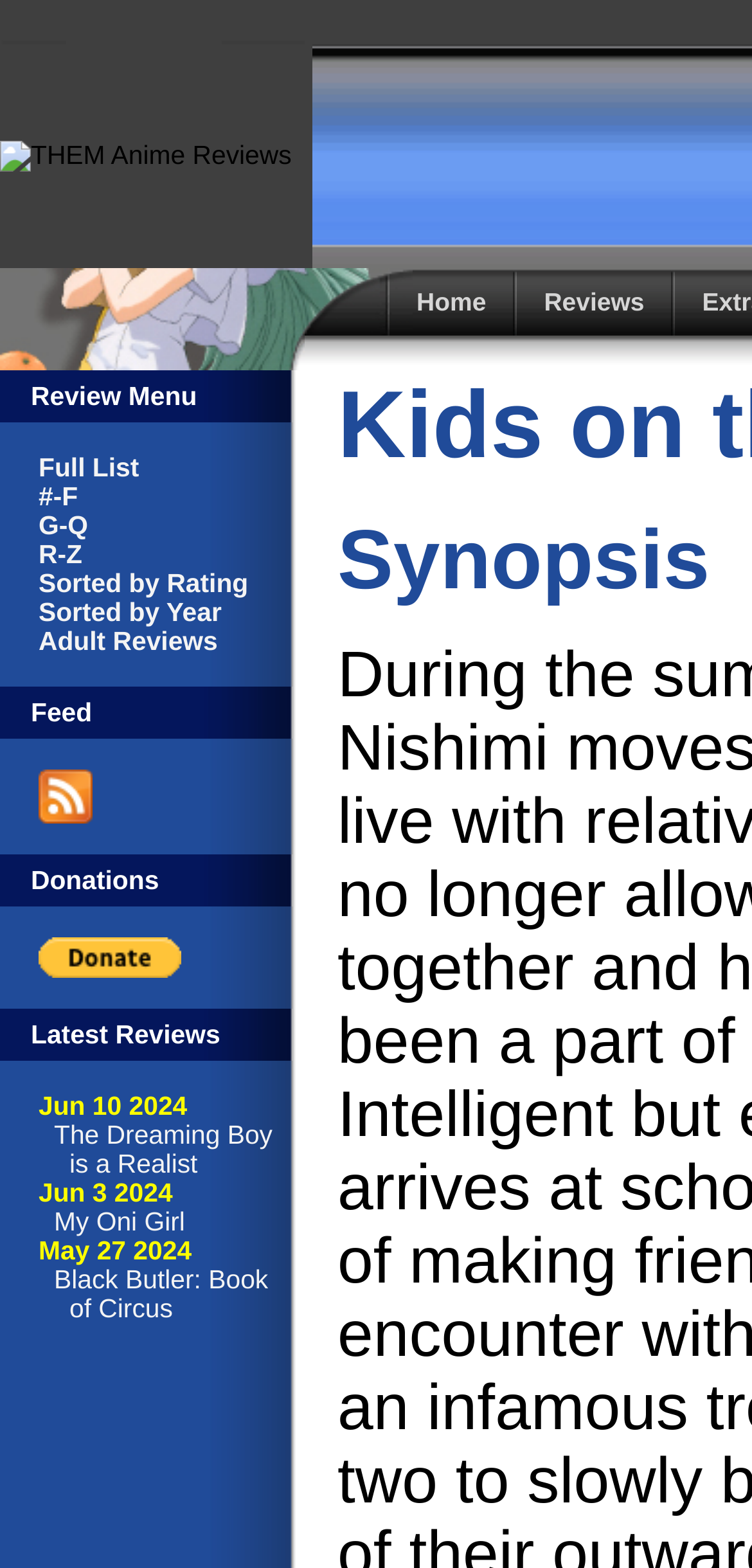Identify the bounding box coordinates of the specific part of the webpage to click to complete this instruction: "Subscribe to THEM Anime Reviews".

[0.051, 0.51, 0.123, 0.529]